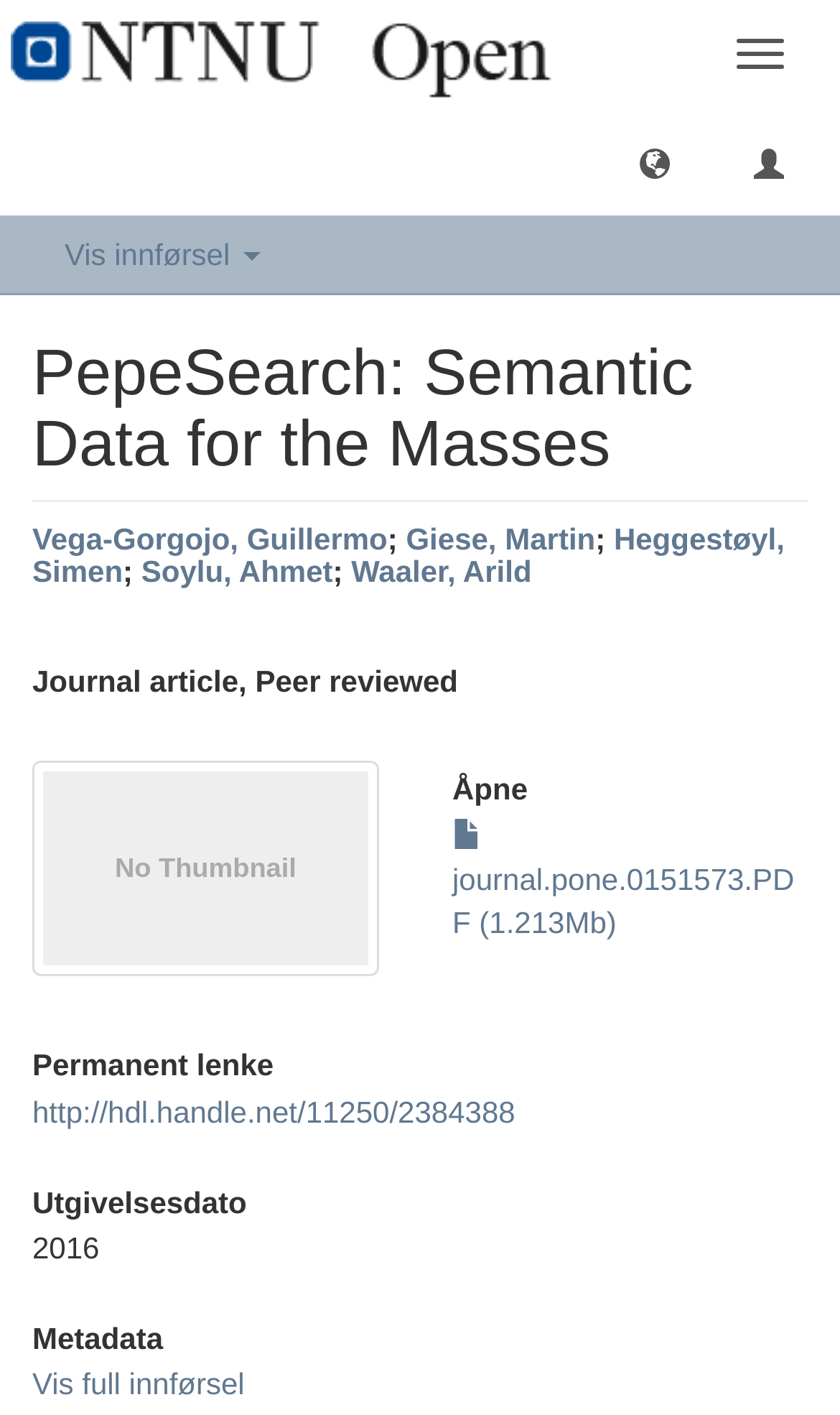What is the file size of the PDF?
Provide an in-depth and detailed answer to the question.

I found the answer by looking at the link 'journal.pone.0151573.PDF (1.213Mb)' which provides the file size of the PDF.